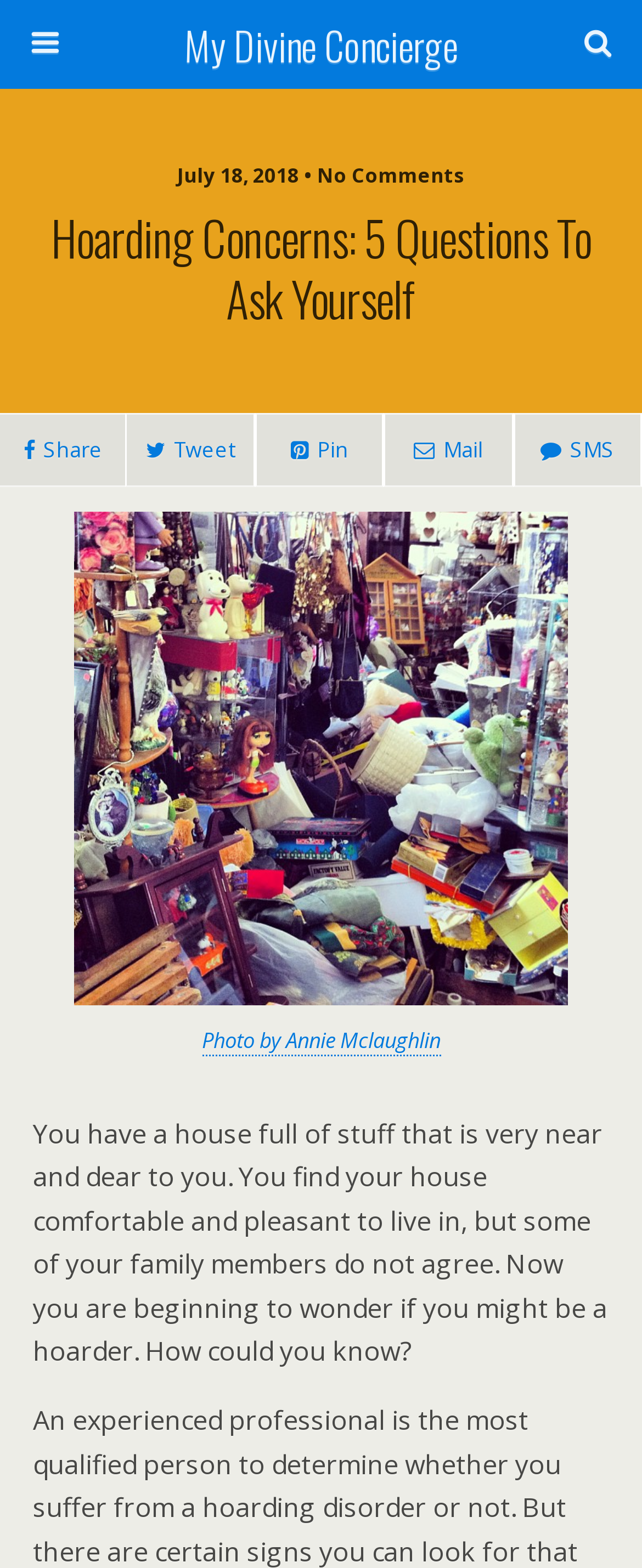What is the topic of the article?
Please use the image to deliver a detailed and complete answer.

The topic of the article can be inferred from the main heading 'Hoarding Concerns: 5 Questions To Ask Yourself' and the static text element 'You have a house full of stuff that is very near and dear to you...' which suggests that the article is about hoarding concerns.